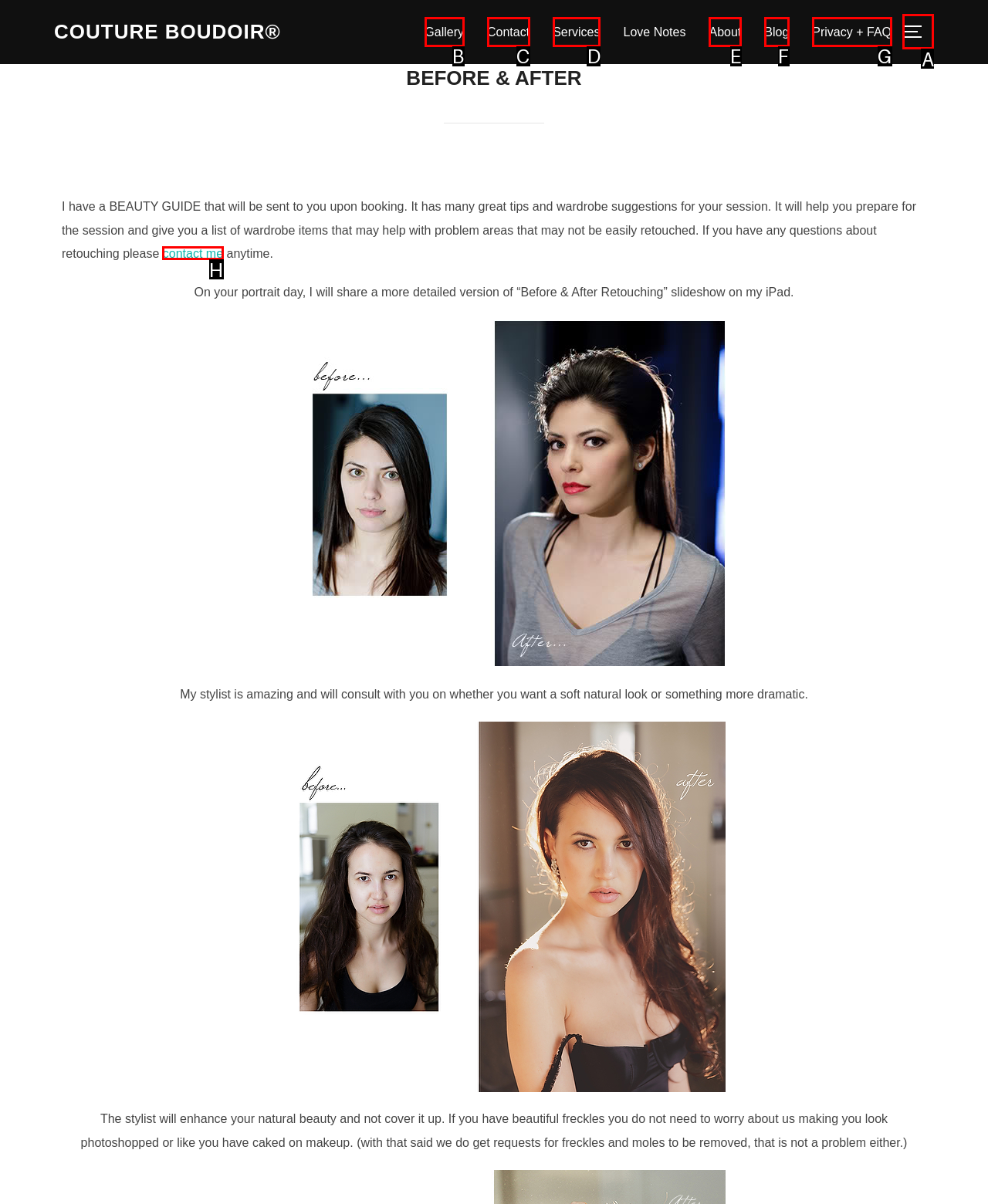Identify the correct UI element to click for the following task: Toggle the sidebar and navigation Choose the option's letter based on the given choices.

A